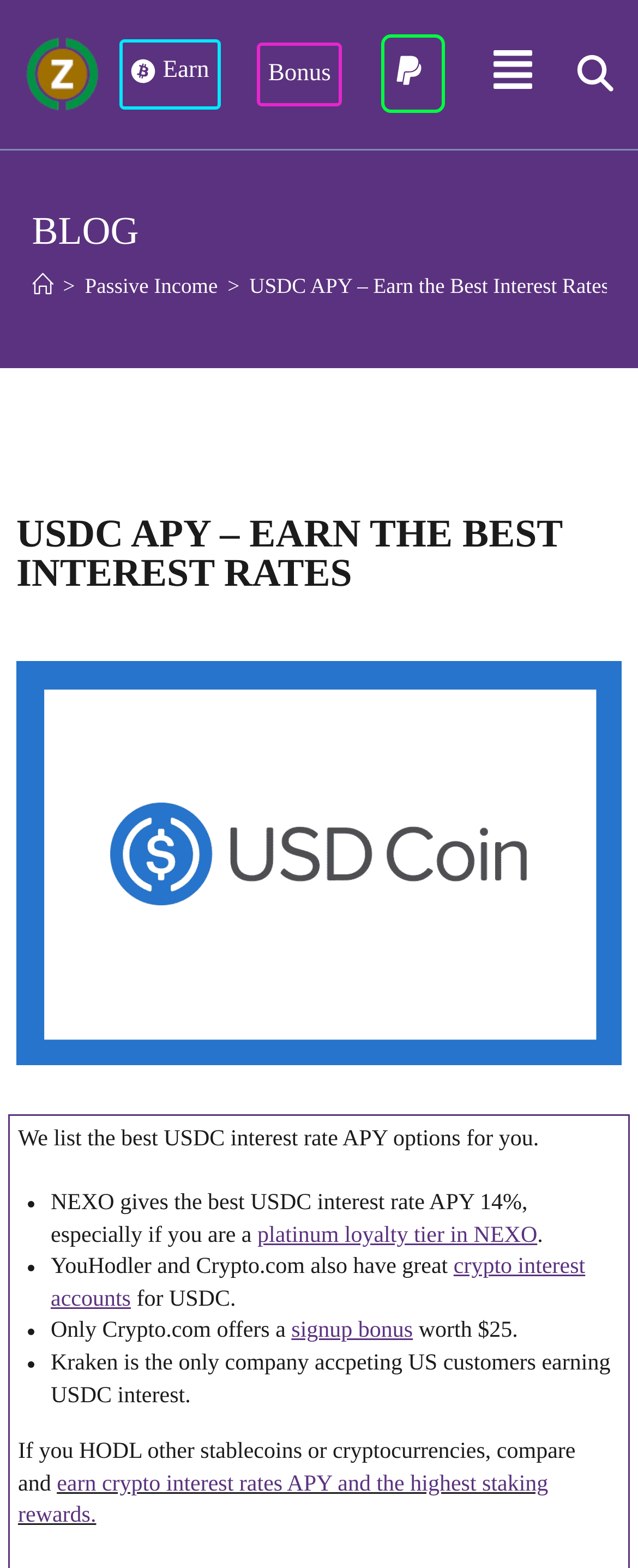How many options are listed for USDC interest rate APY?
Please answer using one word or phrase, based on the screenshot.

4